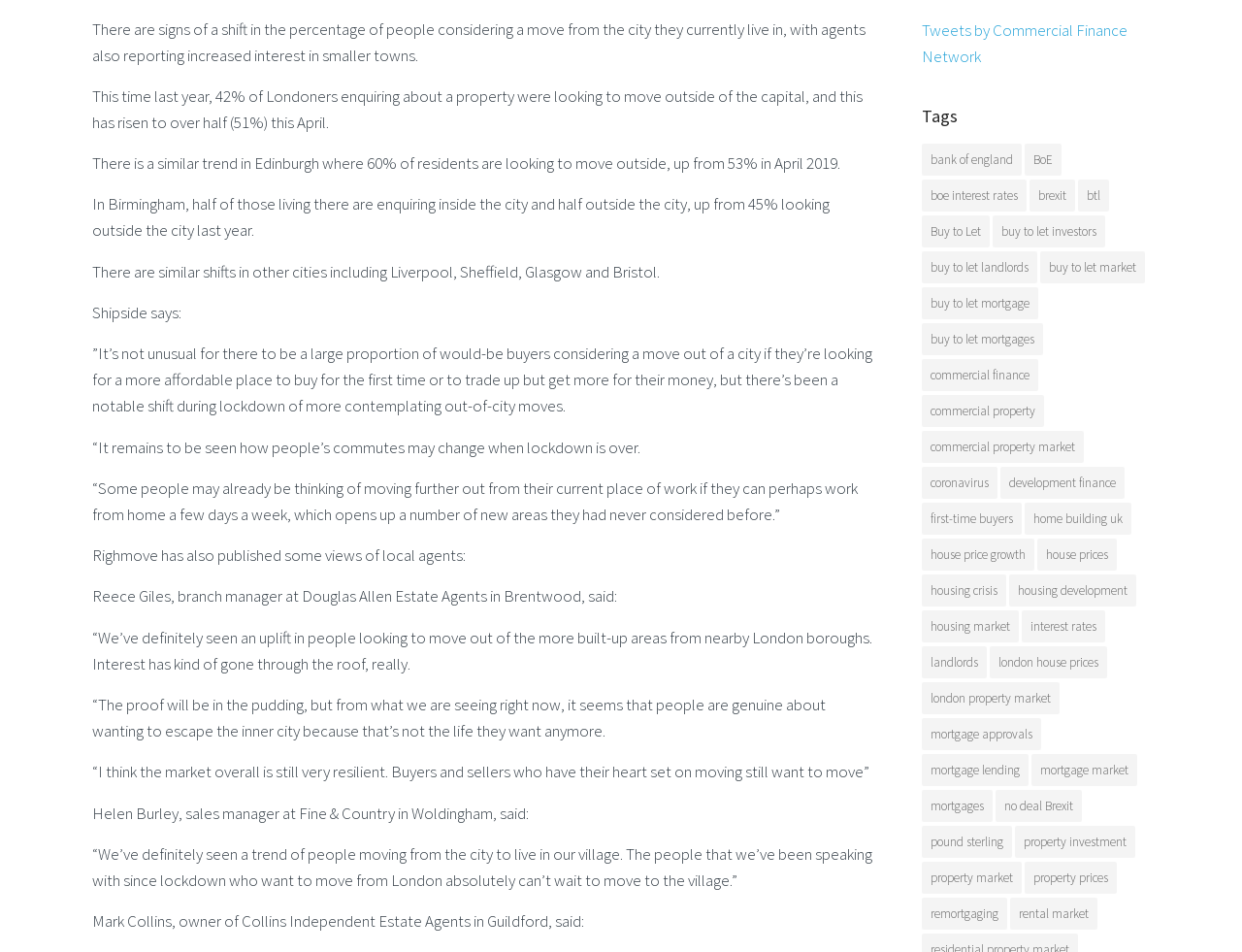Who said people are genuine about wanting to escape the inner city?
Using the image as a reference, give an elaborate response to the question.

Reece Giles, branch manager at Douglas Allen Estate Agents in Brentwood, said: 'The proof will be in the pudding, but from what we are seeing right now, it seems that people are genuine about wanting to escape the inner city because that’s not the life they want anymore.'